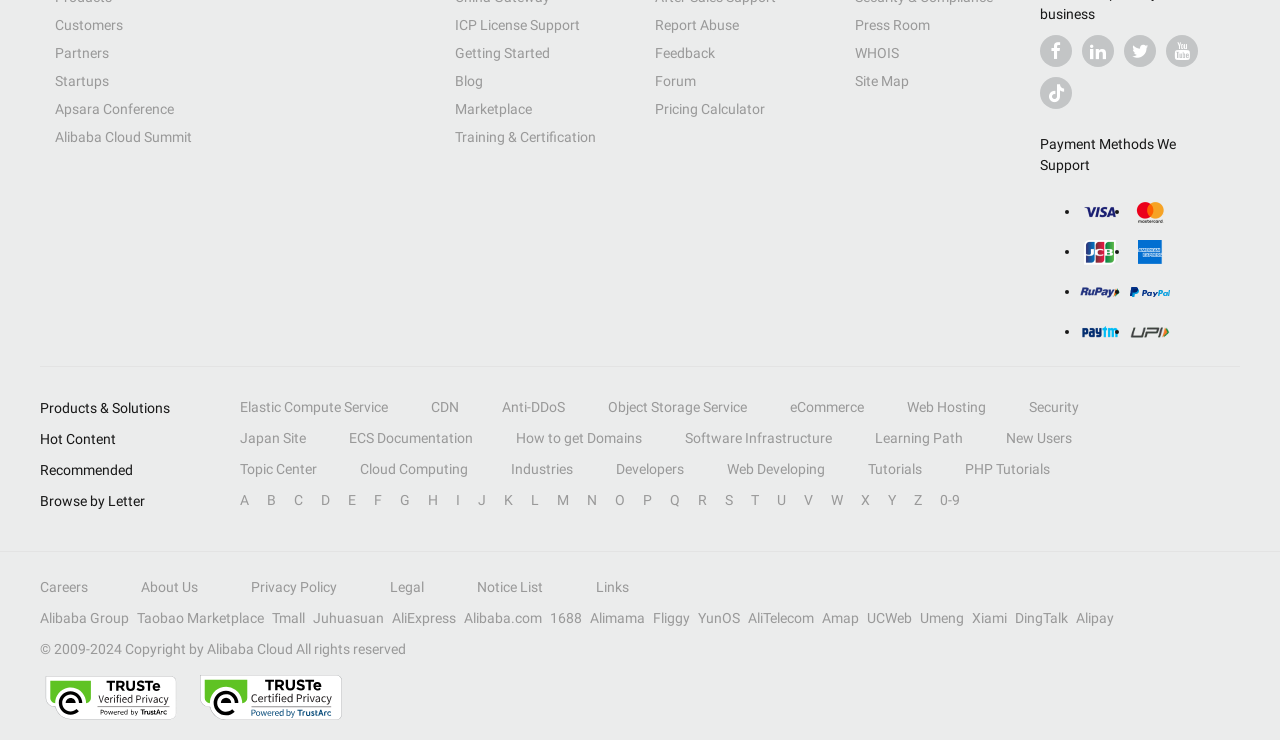Indicate the bounding box coordinates of the element that needs to be clicked to satisfy the following instruction: "Learn about Elastic Compute Service". The coordinates should be four float numbers between 0 and 1, i.e., [left, top, right, bottom].

[0.188, 0.539, 0.303, 0.561]